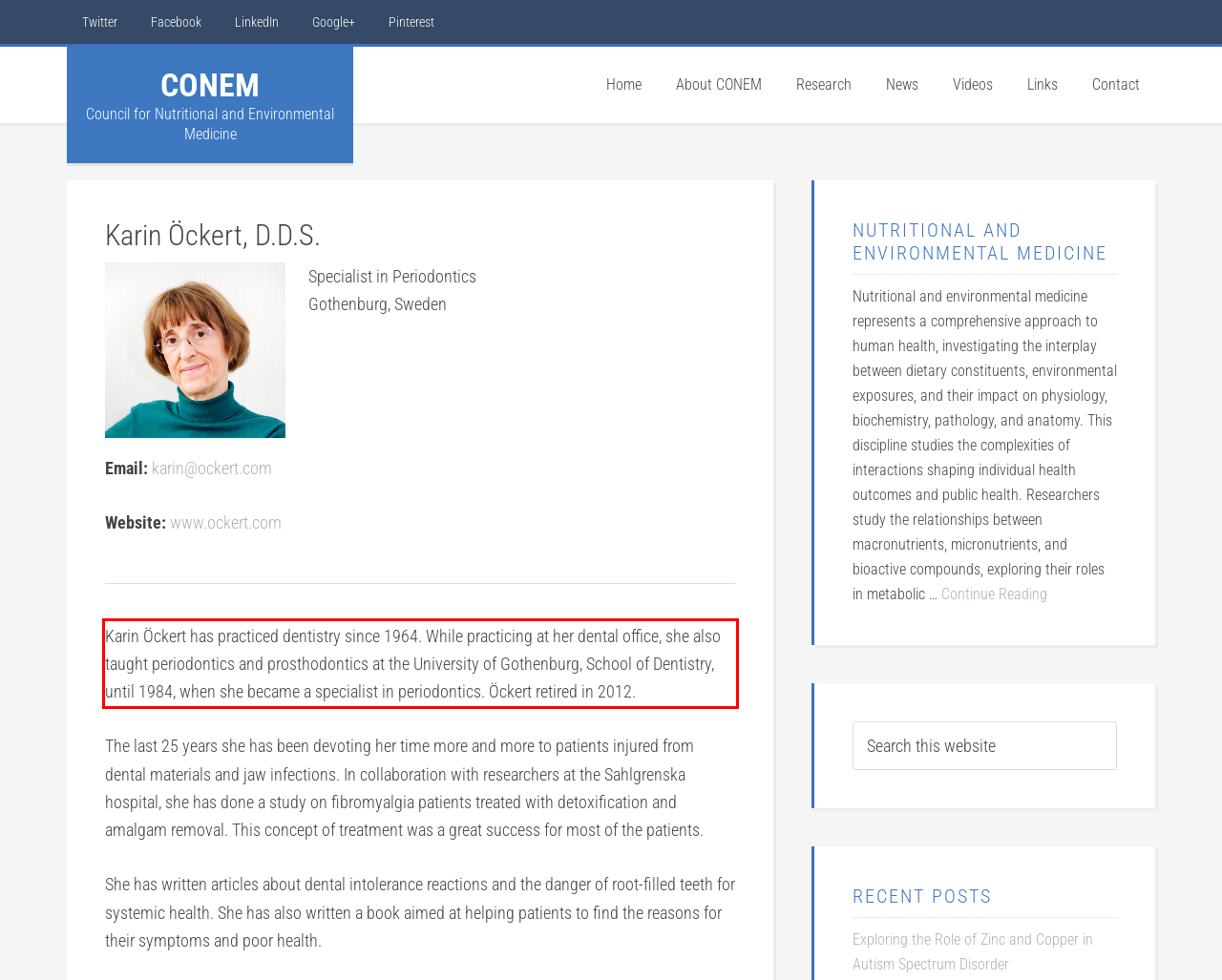Identify the red bounding box in the webpage screenshot and perform OCR to generate the text content enclosed.

Karin Öckert has practiced dentistry since 1964. While practicing at her dental office, she also taught periodontics and prosthodontics at the University of Gothenburg, School of Dentistry, until 1984, when she became a specialist in periodontics. Öckert retired in 2012.